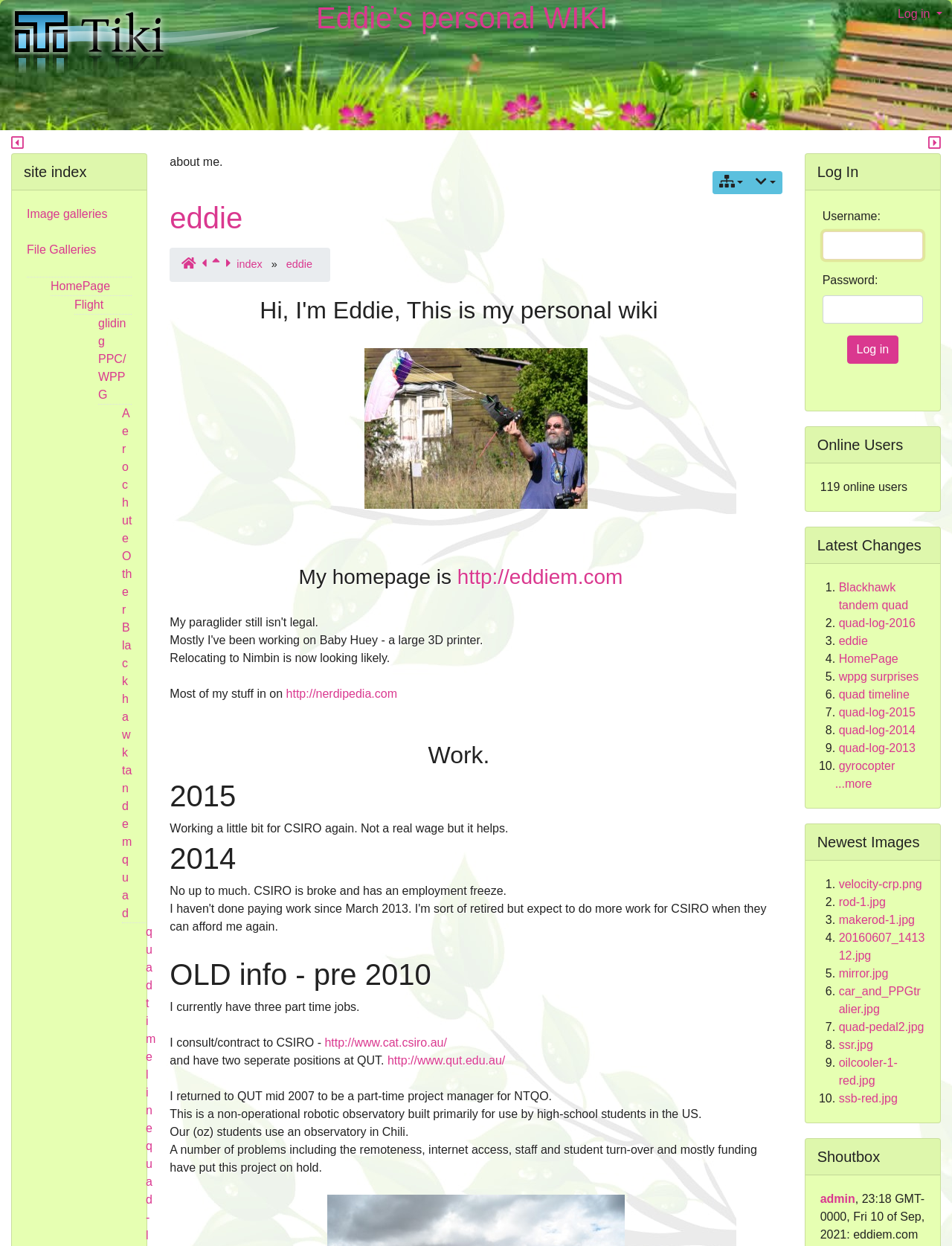Pinpoint the bounding box coordinates for the area that should be clicked to perform the following instruction: "Go to 'HomePage'".

[0.053, 0.225, 0.116, 0.235]